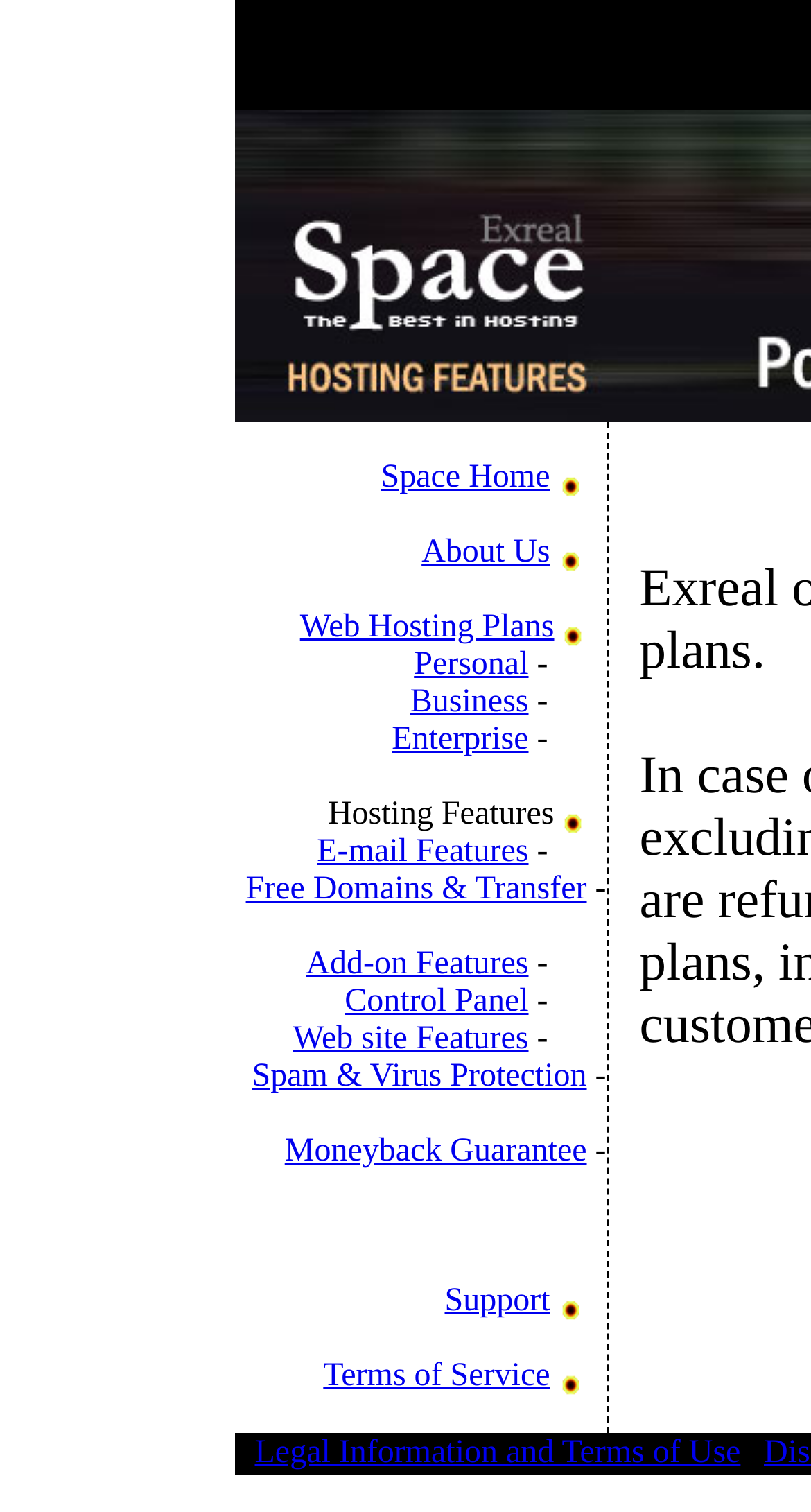Please provide a one-word or phrase answer to the question: 
What is the first feature listed under hosting features?

E-mail Features